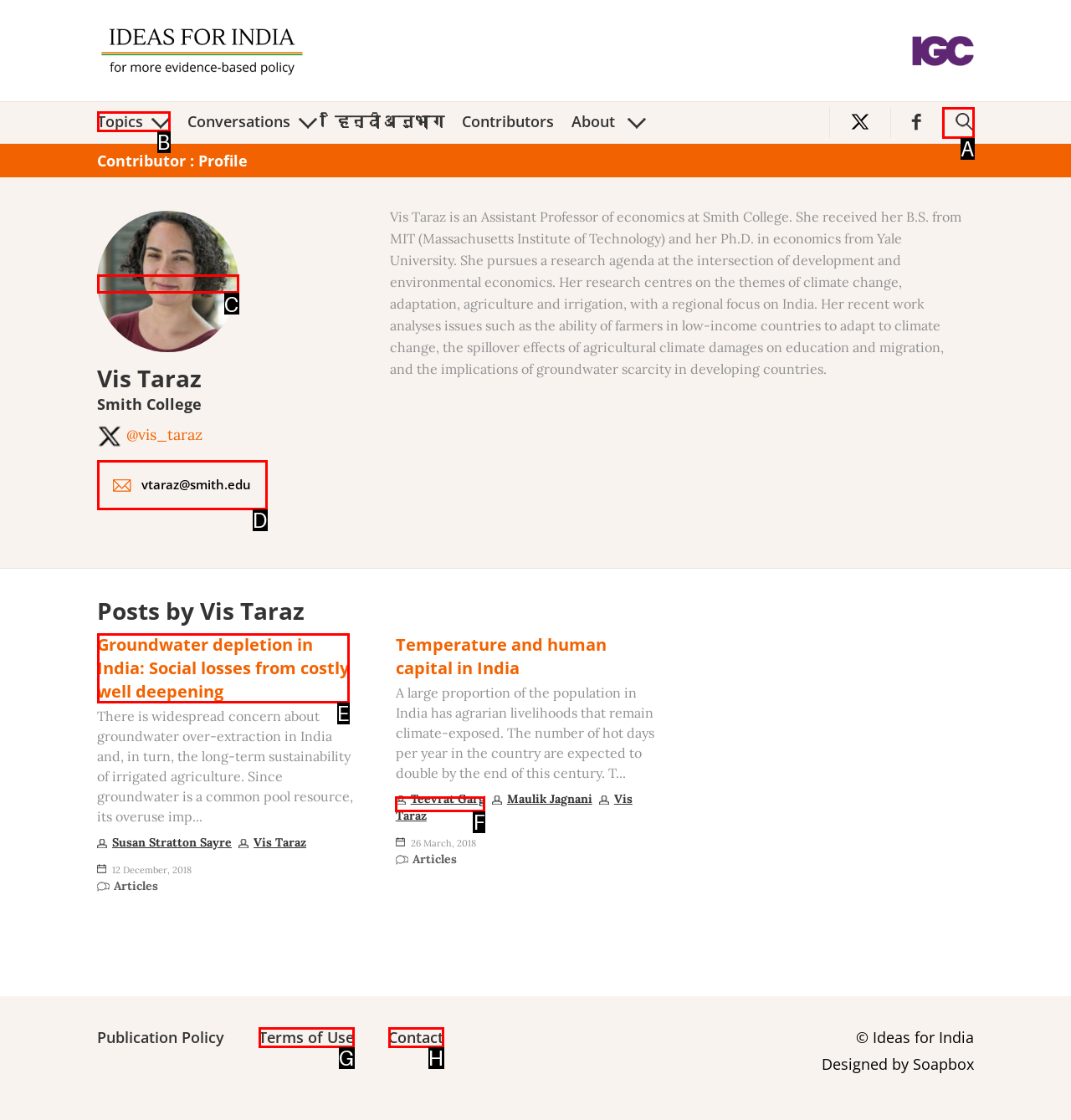Tell me which one HTML element I should click to complete the following task: View the profile of 'Vis Taraz'
Answer with the option's letter from the given choices directly.

C